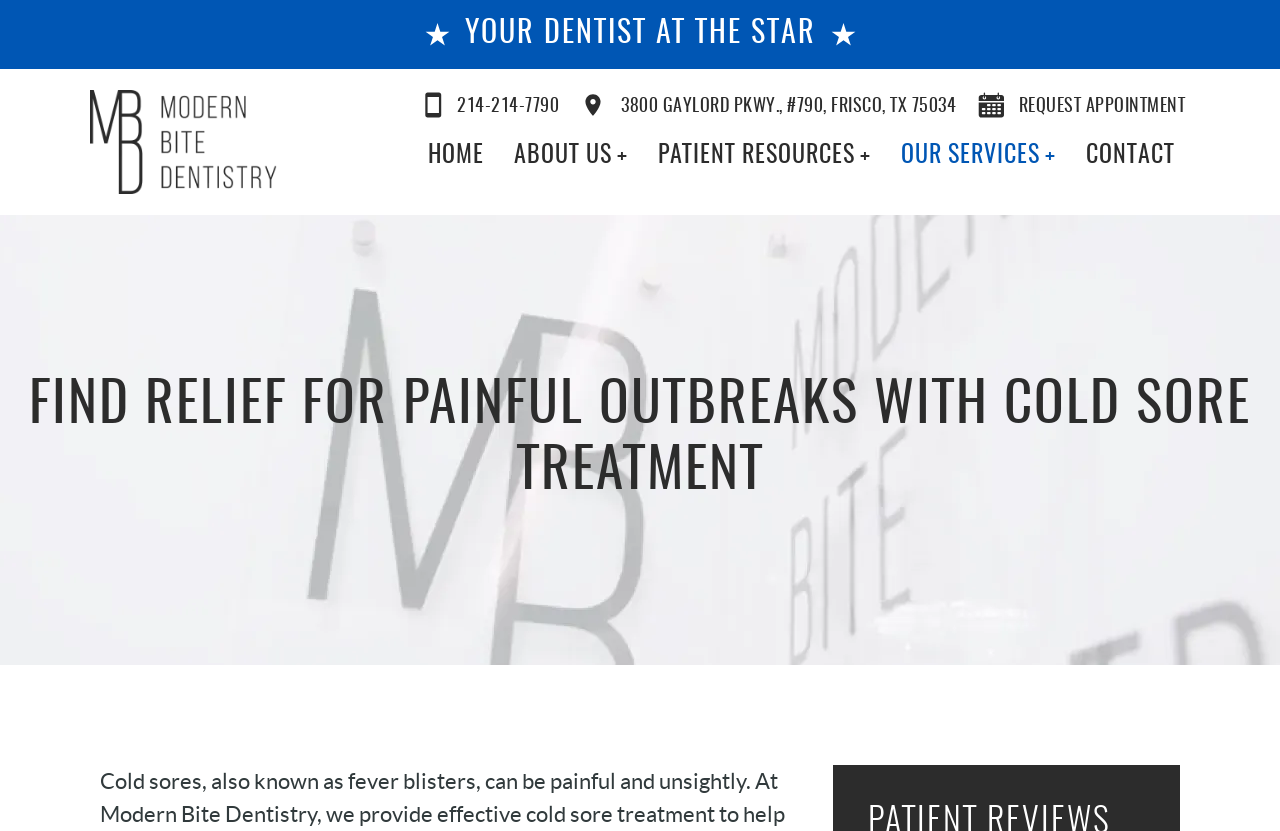Look at the image and give a detailed response to the following question: What is the address of the dentist?

I found the answer by looking at the link element with the text '3800 GAYLORD PKWY., #790, FRISCO, TX 75034' which is located at the top of the webpage, next to the phone number.